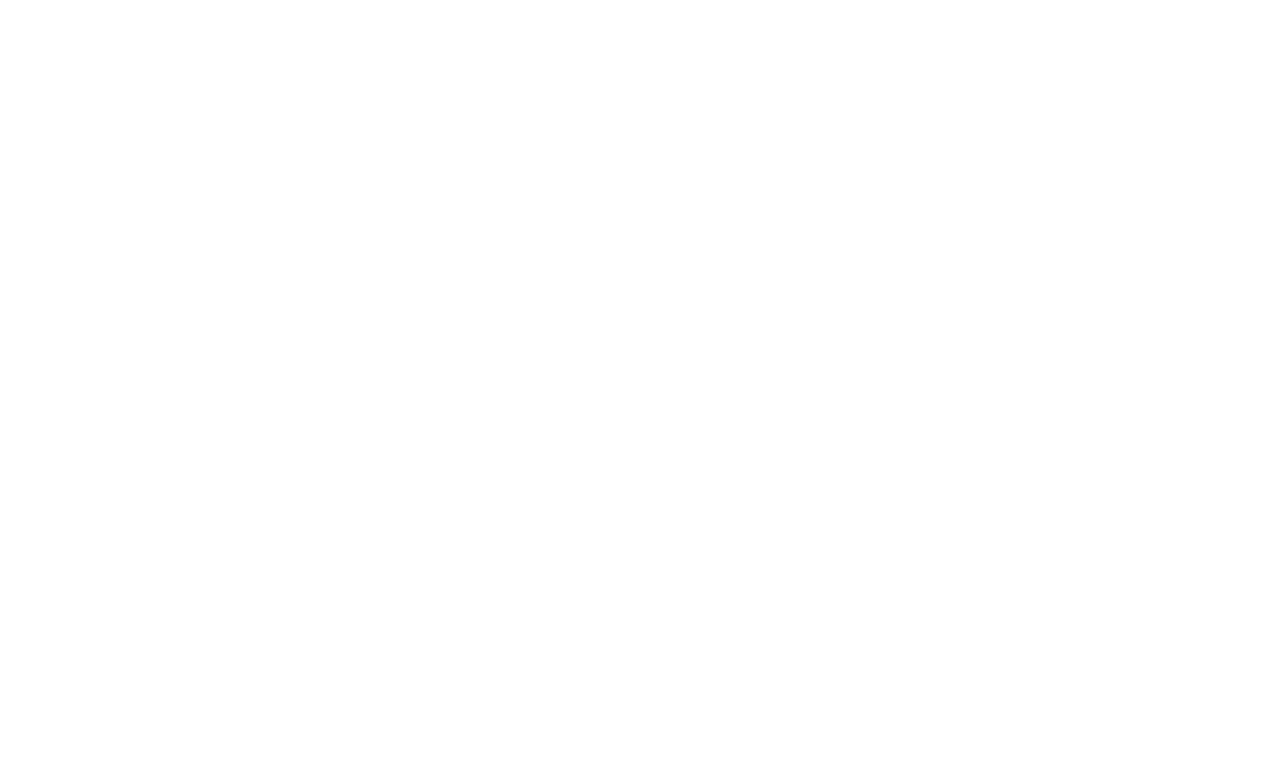Please determine the bounding box coordinates for the element that should be clicked to follow these instructions: "Contact Us".

[0.016, 0.871, 0.08, 0.893]